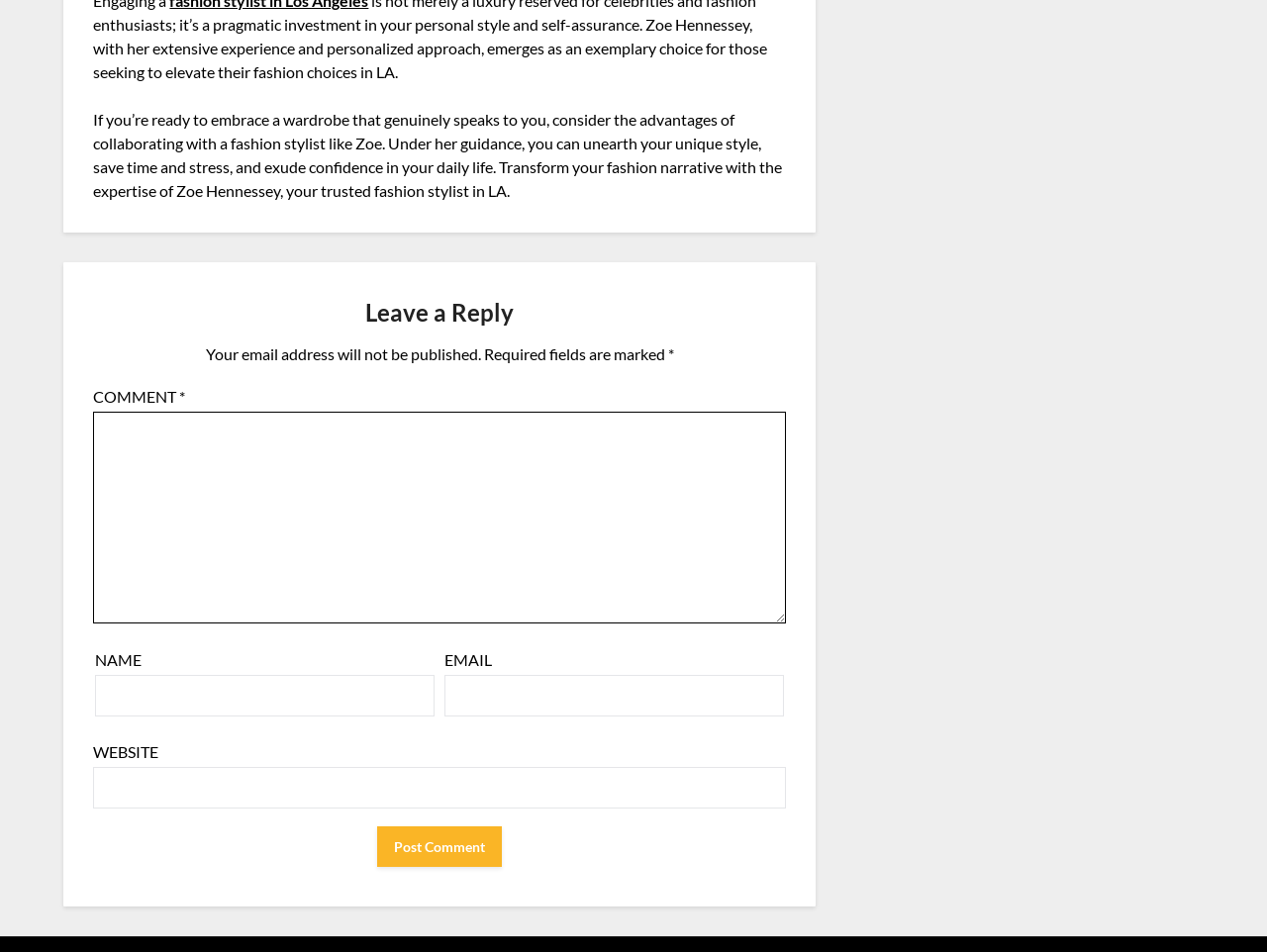Provide the bounding box for the UI element matching this description: "parent_node: COMMENT * name="comment"".

[0.074, 0.432, 0.62, 0.655]